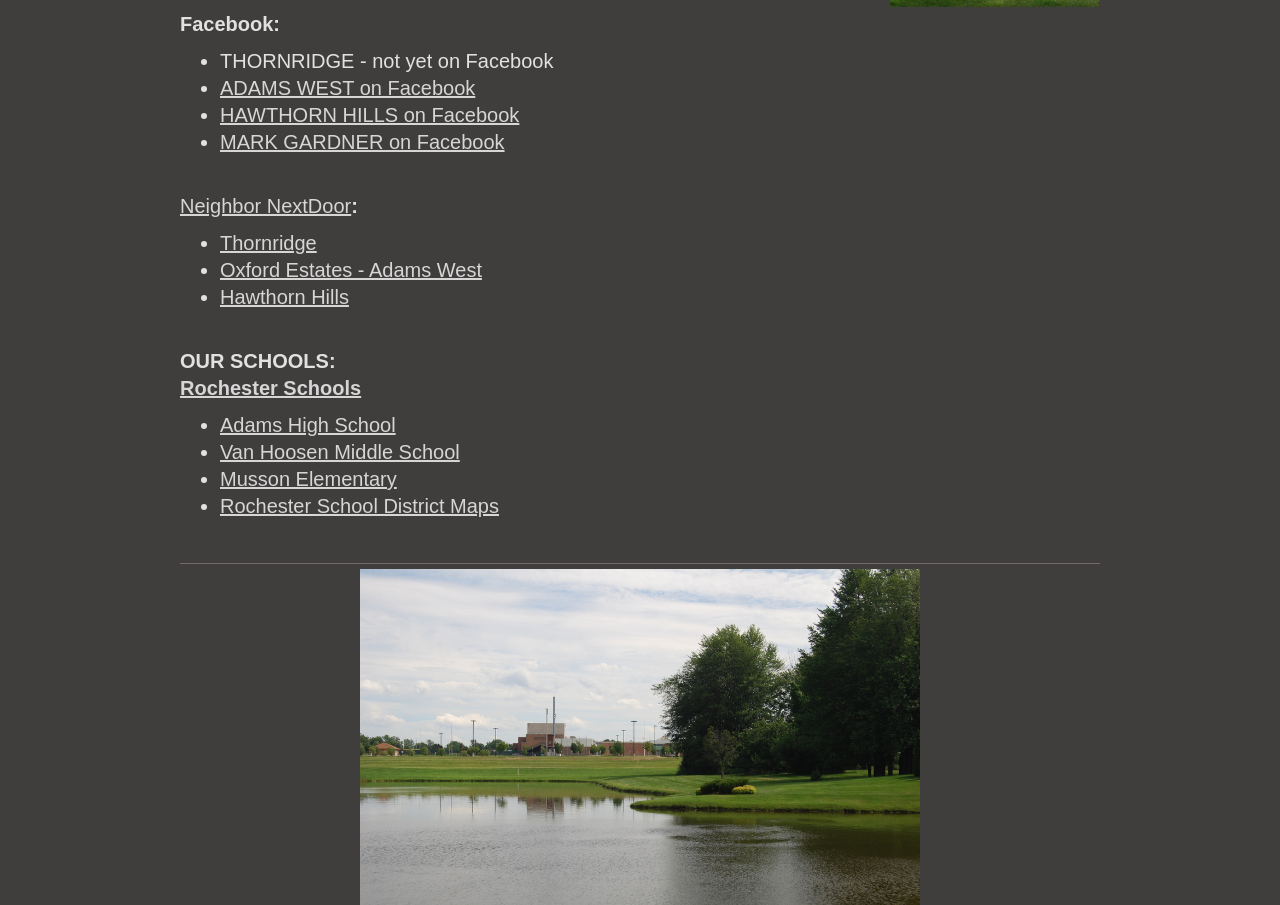Analyze the image and provide a detailed answer to the question: What is the name of the elementary school?

The elementary school is listed as the fourth school under the heading 'OUR SCHOOLS:', and the link text is 'Musson Elementary'.